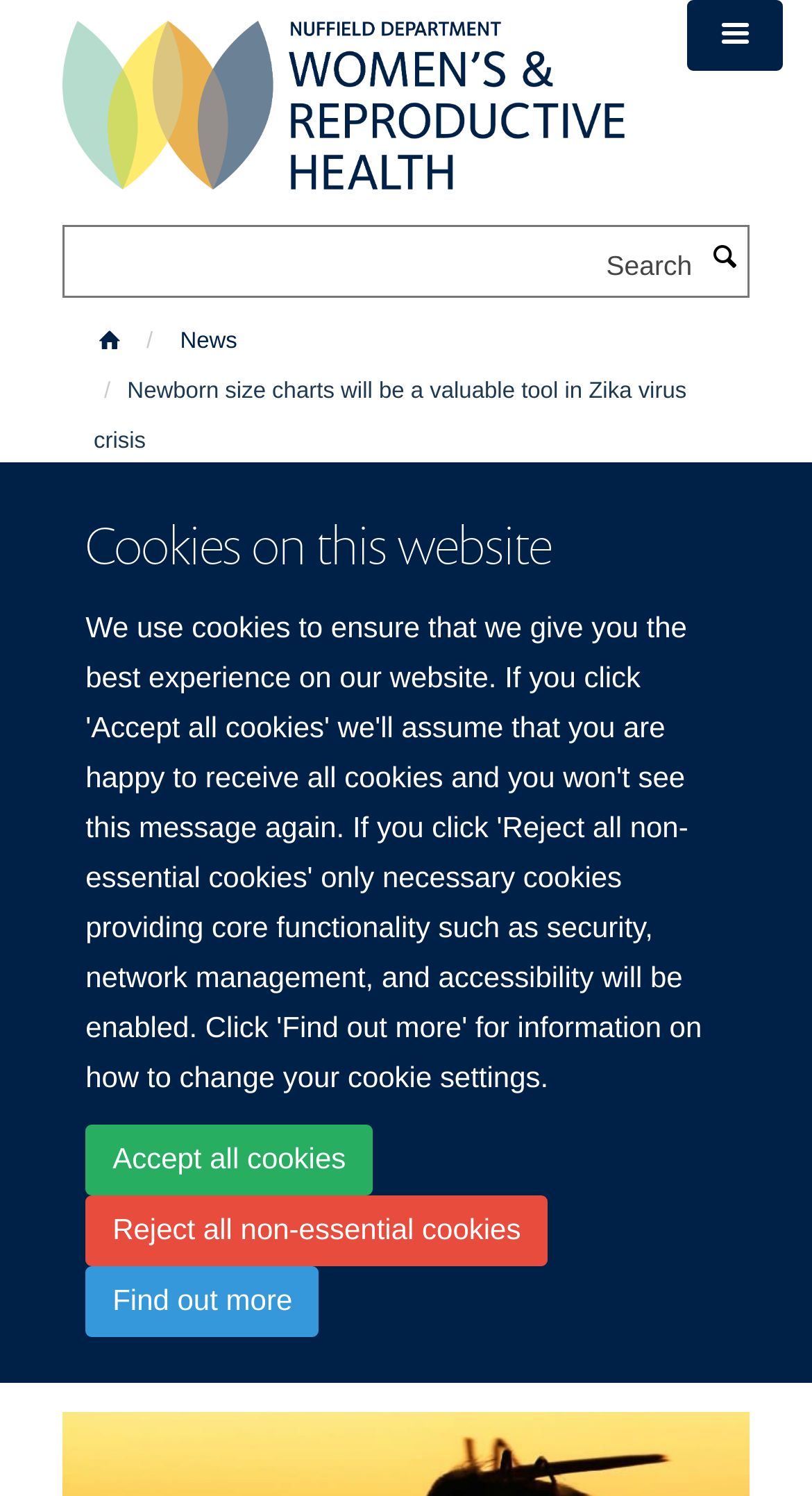Determine the bounding box coordinates for the clickable element to execute this instruction: "Go to news page". Provide the coordinates as four float numbers between 0 and 1, i.e., [left, top, right, bottom].

[0.209, 0.213, 0.305, 0.244]